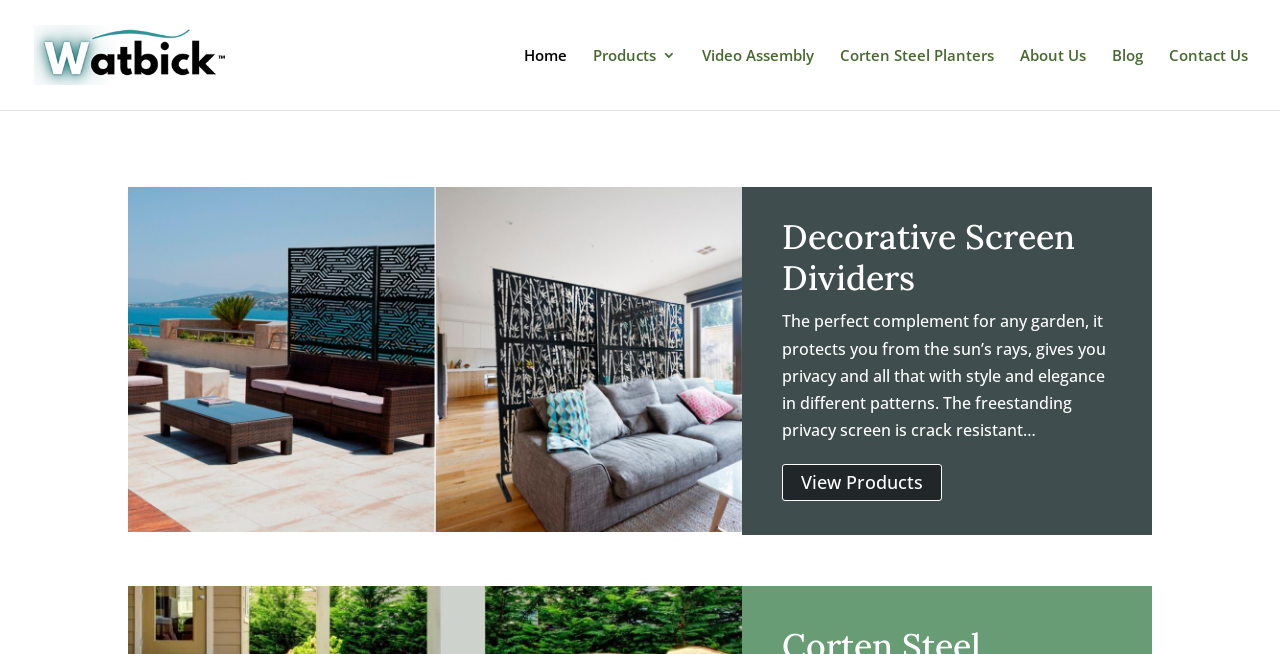Please specify the bounding box coordinates for the clickable region that will help you carry out the instruction: "view Corten Steel Planters".

[0.656, 0.073, 0.777, 0.168]